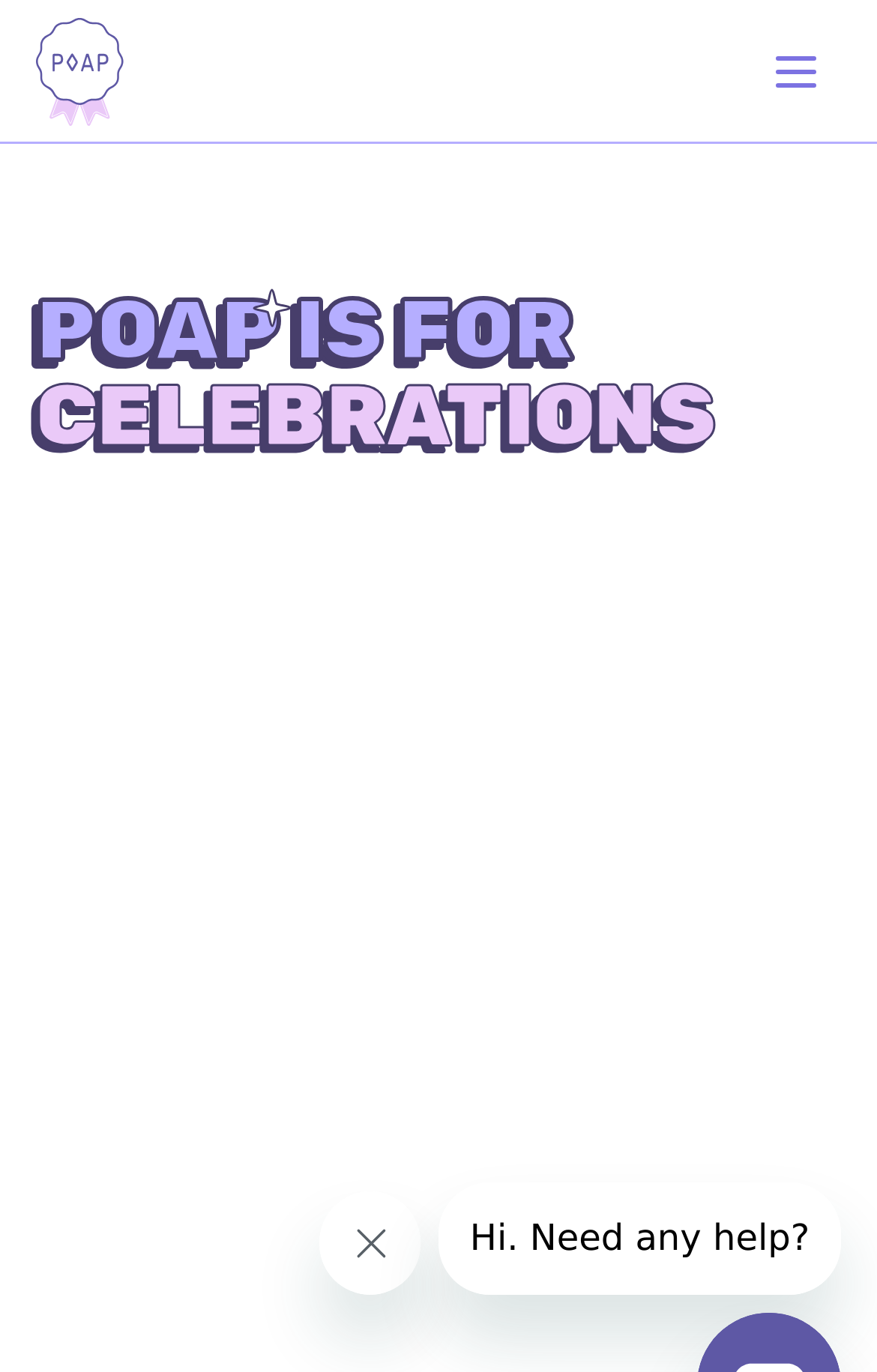Is the menu expanded?
We need a detailed and meticulous answer to the question.

The button with the text 'Menu' has an attribute 'expanded' set to 'False', indicating that the menu is not expanded.